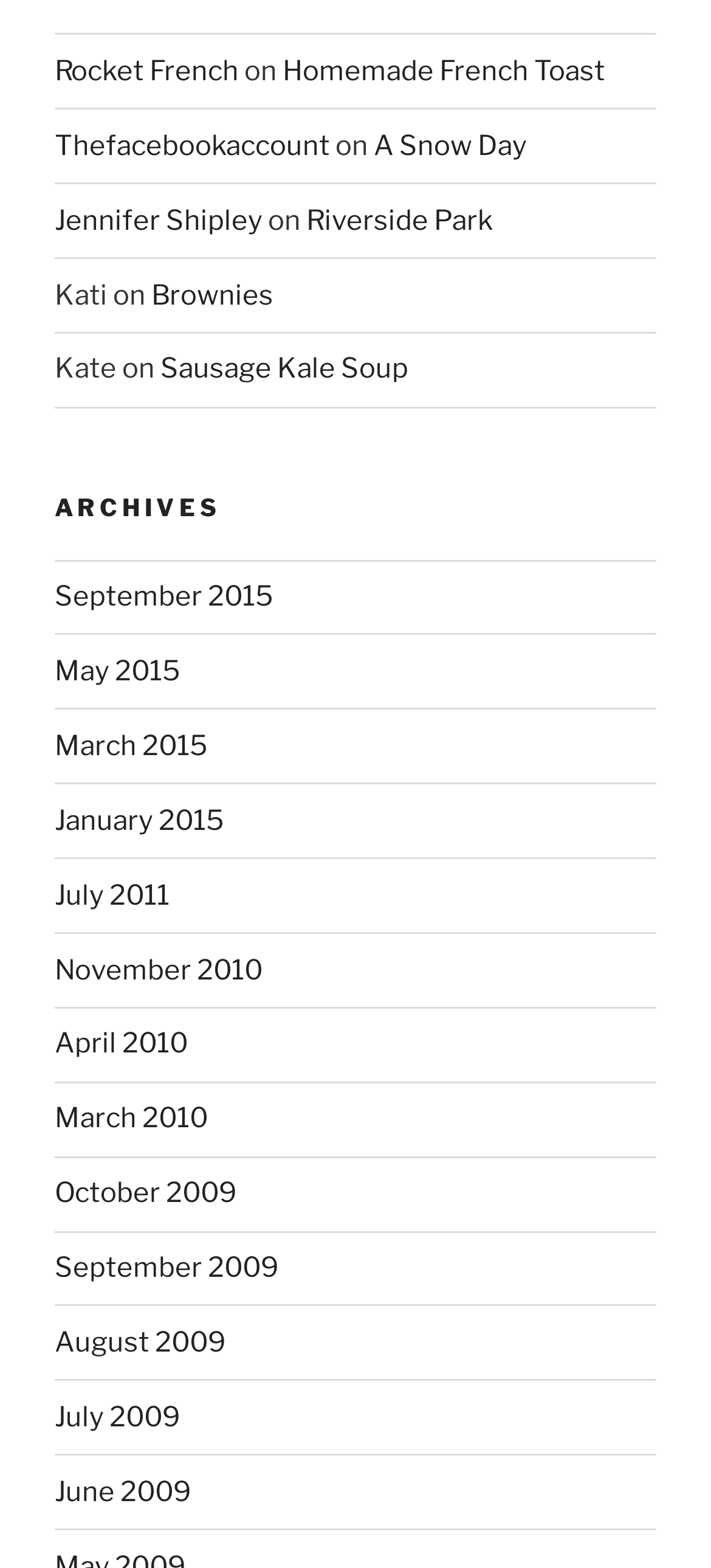Determine the bounding box coordinates of the region that needs to be clicked to achieve the task: "Click on About Us".

None